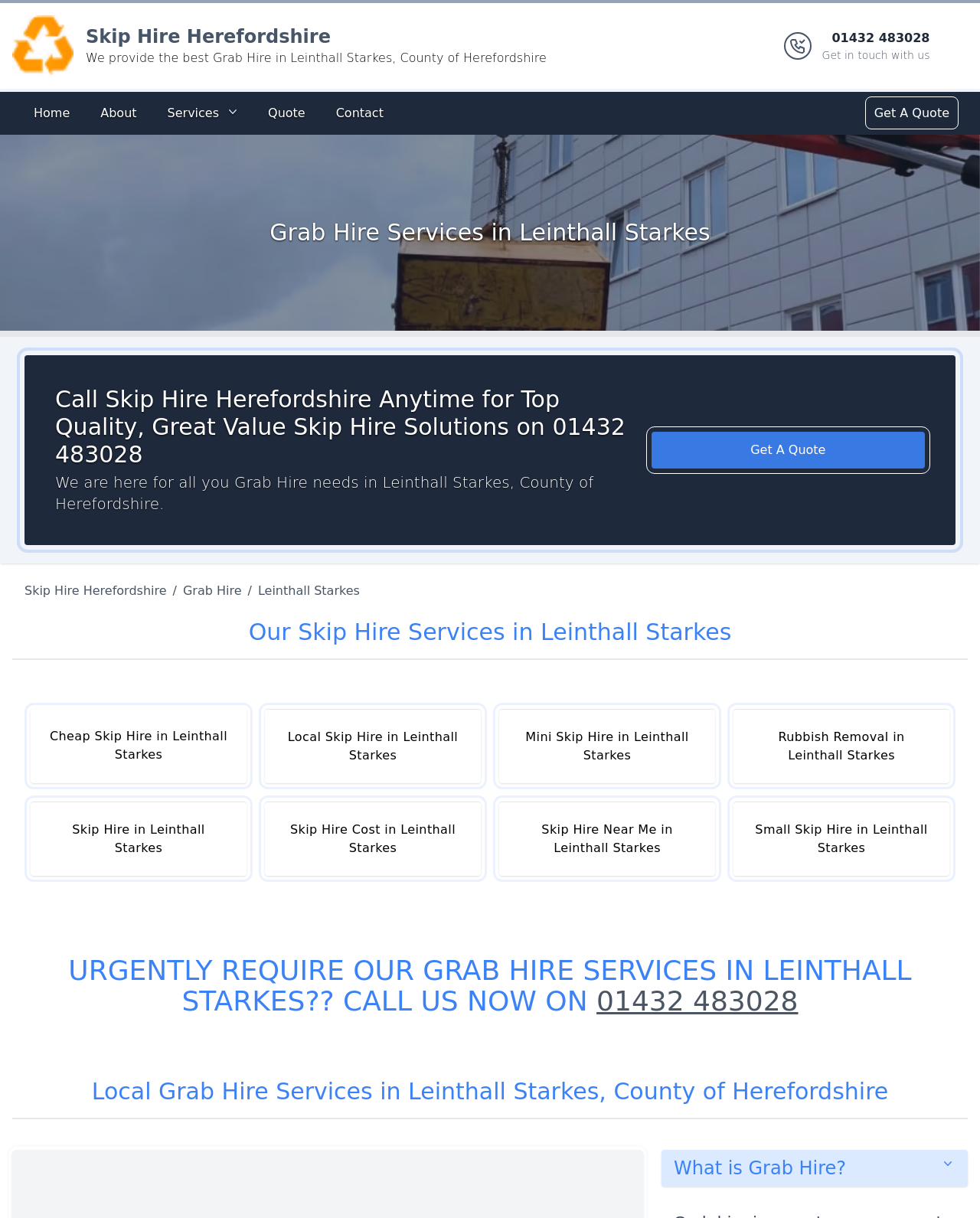Determine the bounding box coordinates of the element that should be clicked to execute the following command: "Click the Skip Hire Herefordshire logo".

[0.012, 0.013, 0.075, 0.063]